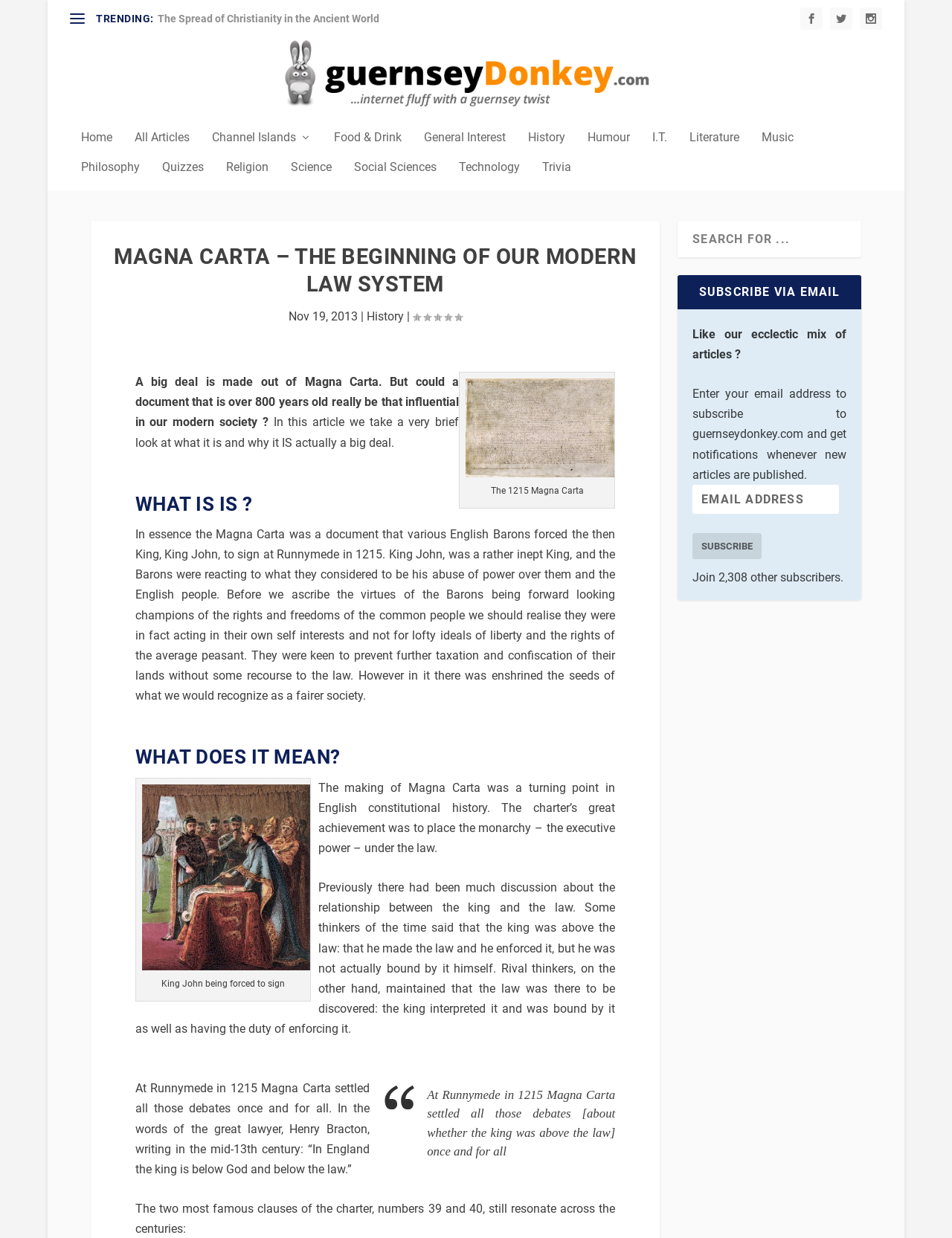Please identify the bounding box coordinates of the element I need to click to follow this instruction: "Click on the 'Home' link".

[0.085, 0.106, 0.118, 0.13]